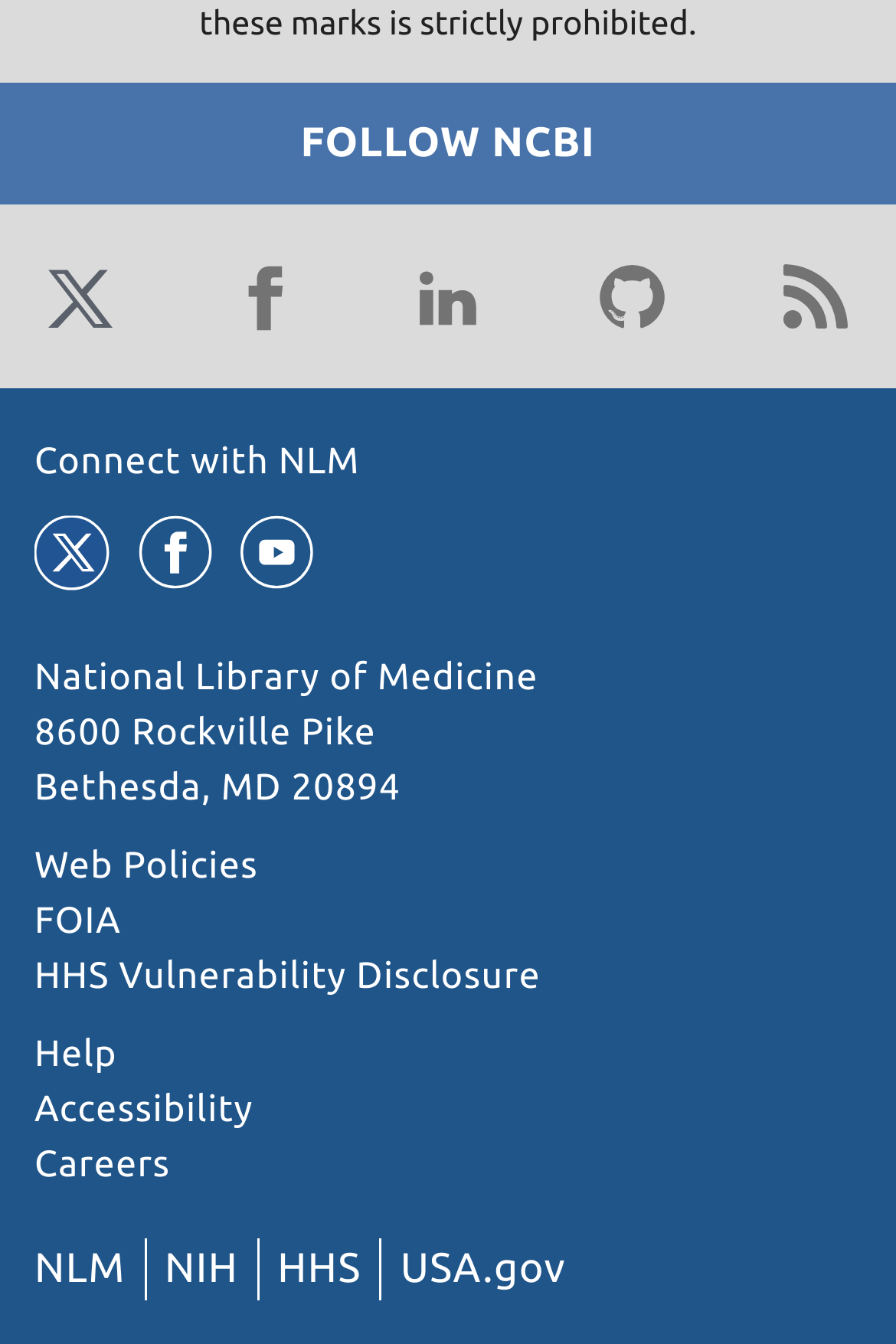Please provide a one-word or short phrase answer to the question:
How many links are there in the footer section?

11